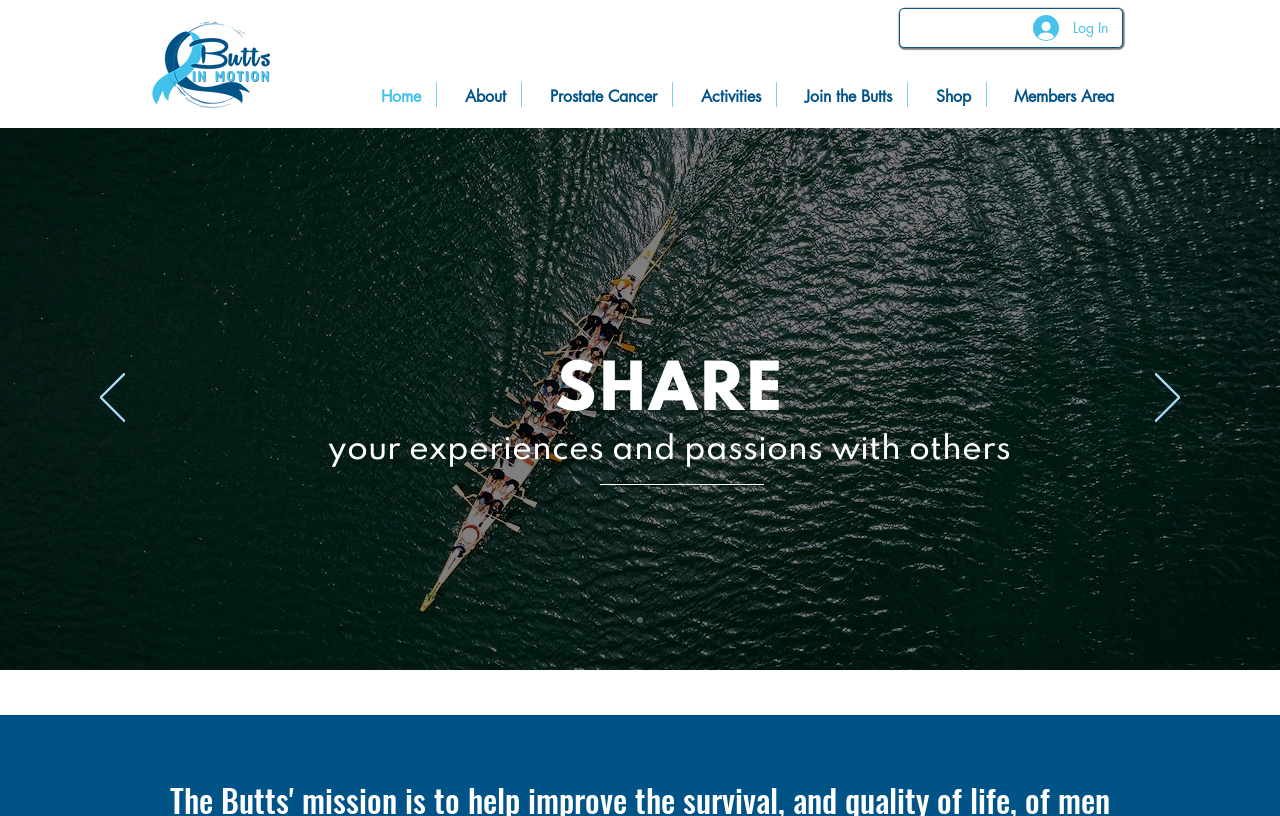Using the webpage screenshot, locate the HTML element that fits the following description and provide its bounding box: "Activities".

[0.526, 0.1, 0.606, 0.131]